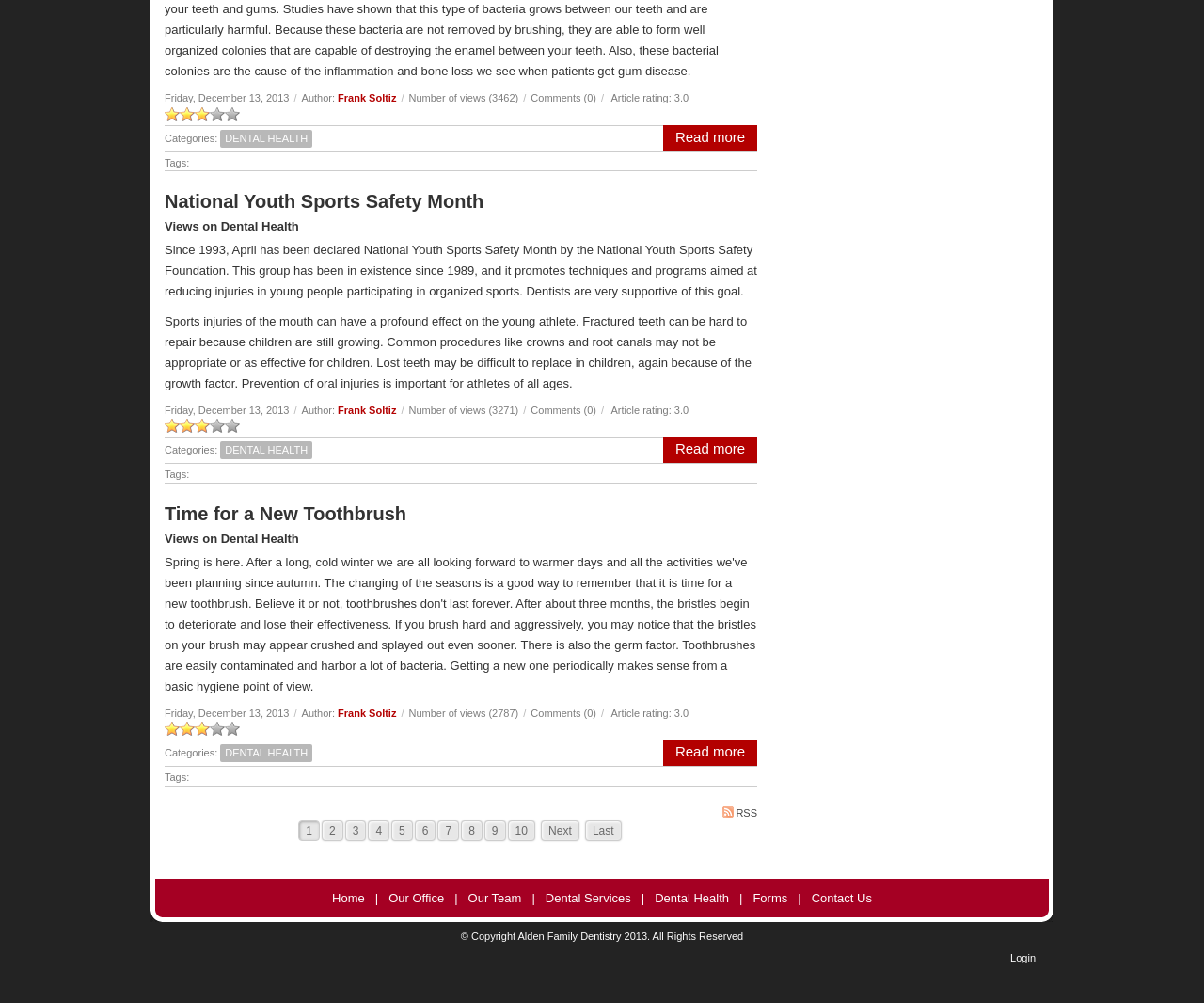Find the bounding box coordinates for the HTML element described as: "parent_node: Name* name="author" placeholder="Name*"". The coordinates should consist of four float values between 0 and 1, i.e., [left, top, right, bottom].

None